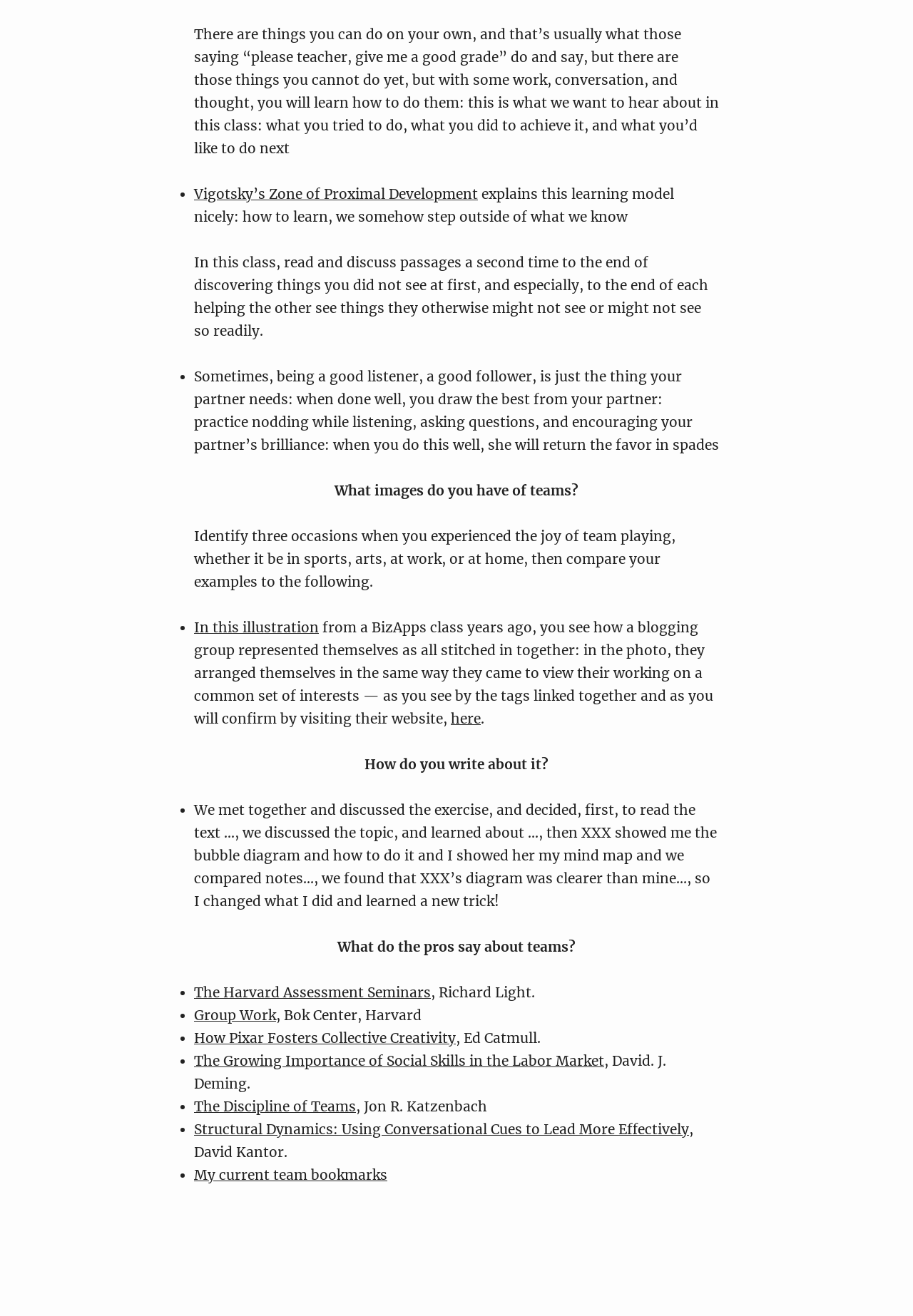What is the topic of the illustration from a BizApps class?
Using the information from the image, answer the question thoroughly.

This question can be answered by reading the StaticText element that says 'from a BizApps class years ago, you see how a blogging group represented themselves as all stitched in together: in the photo, they arranged themselves in the same way they came to view their working on a common set of interests — as you see by the tags linked together and as you will confirm by visiting their website,' The topic of the illustration is a blogging group.